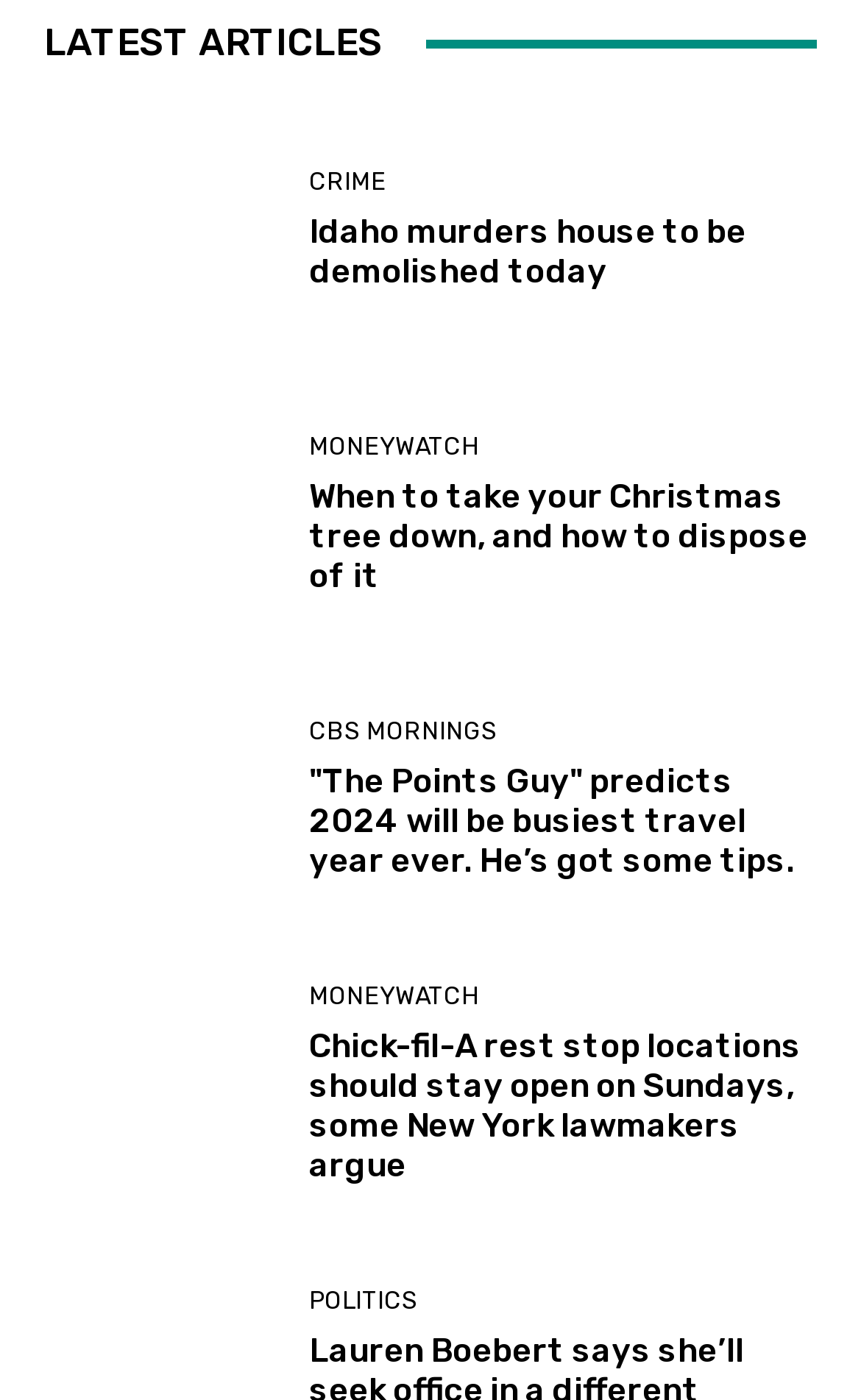Identify the bounding box coordinates for the element you need to click to achieve the following task: "Read the latest article about Idaho murders". Provide the bounding box coordinates as four float numbers between 0 and 1, in the form [left, top, right, bottom].

[0.051, 0.083, 0.321, 0.248]